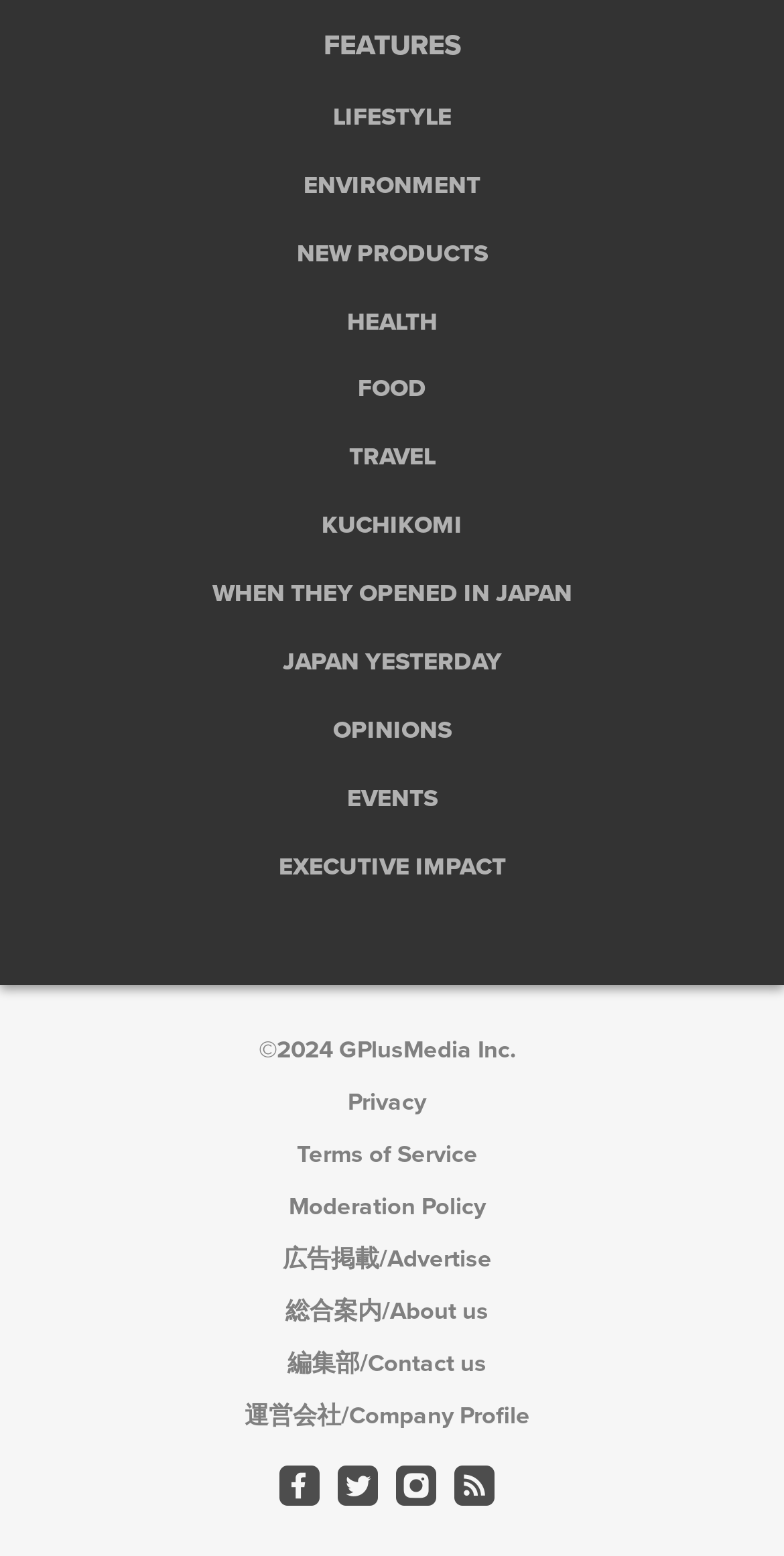How many social media links are there?
Answer the question with a single word or phrase, referring to the image.

4